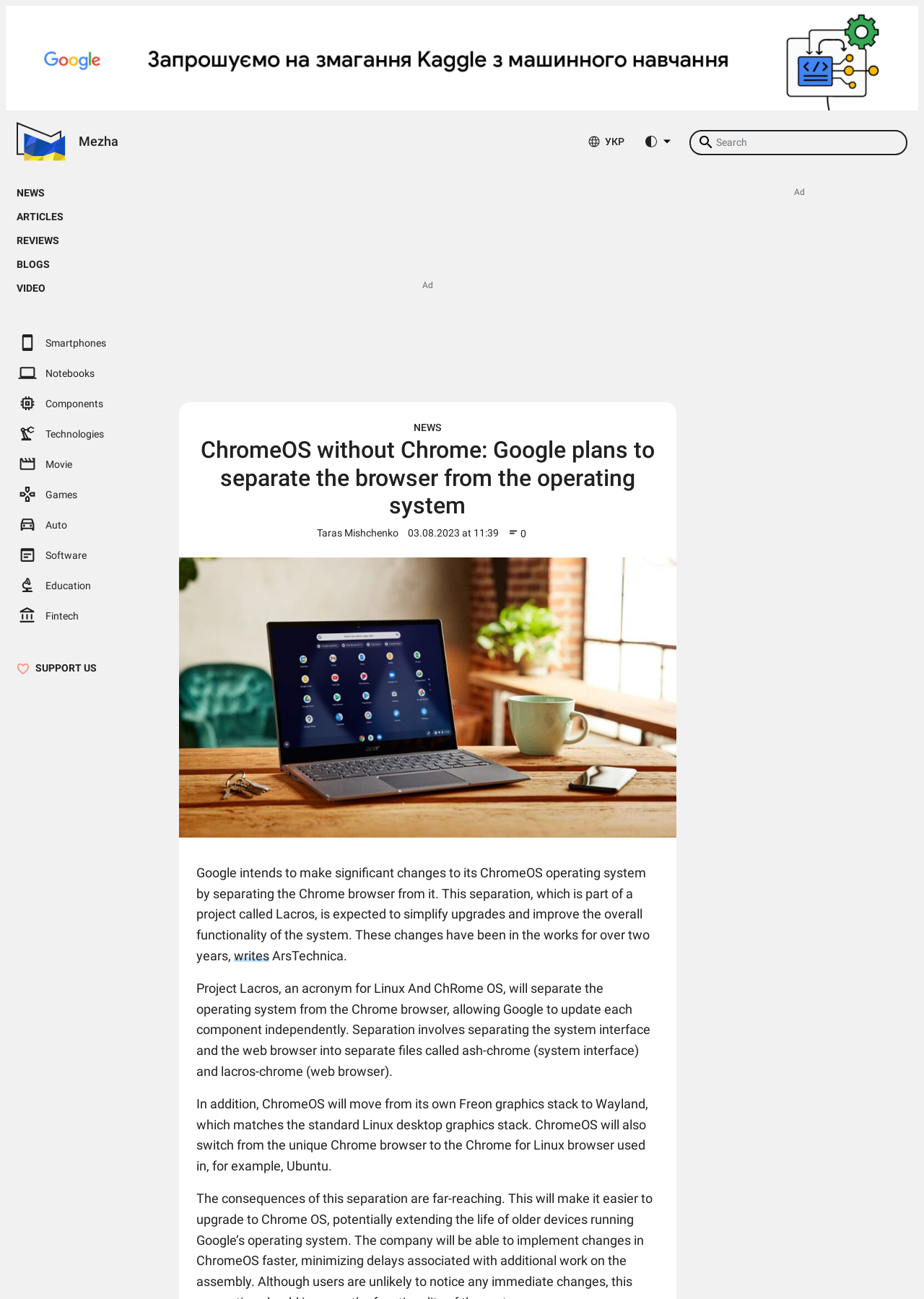Using the provided element description: "name="s" placeholder="Search"", identify the bounding box coordinates. The coordinates should be four floats between 0 and 1 in the order [left, top, right, bottom].

[0.748, 0.101, 0.98, 0.118]